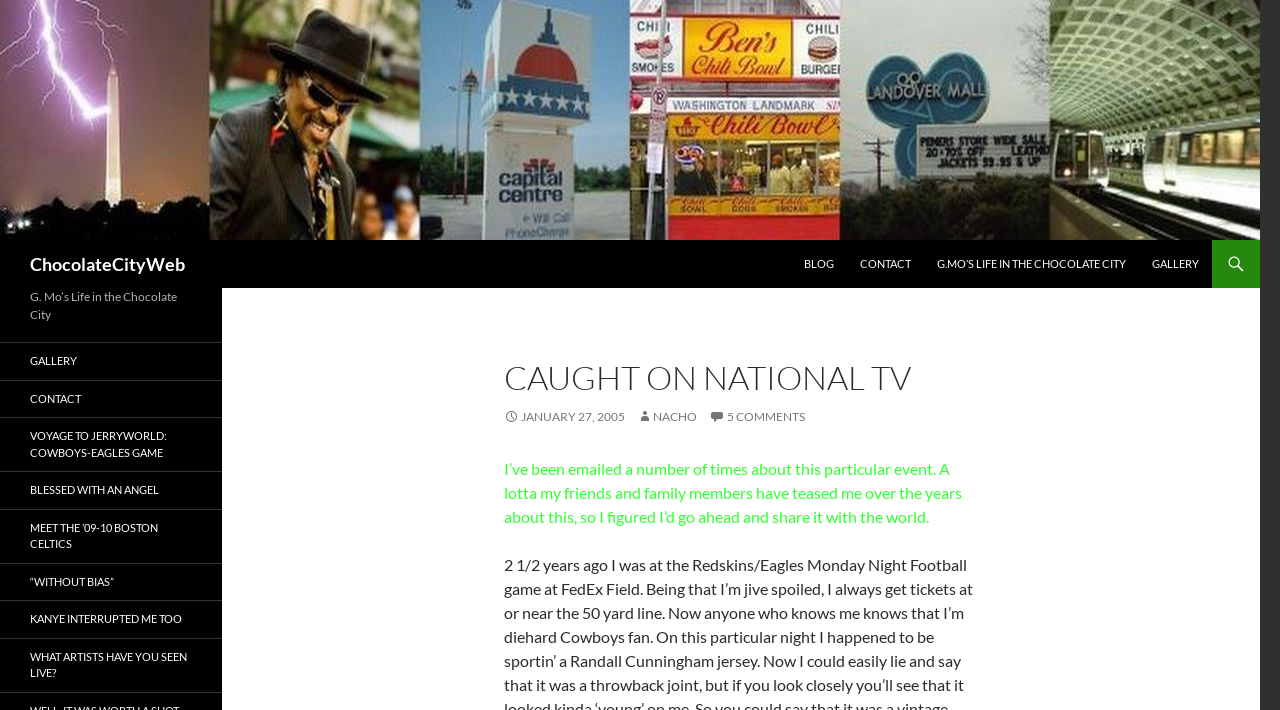What is the name of the website?
Provide a comprehensive and detailed answer to the question.

The name of the website can be determined by looking at the top-left corner of the webpage, where the logo and title 'ChocolateCityWeb' are displayed.